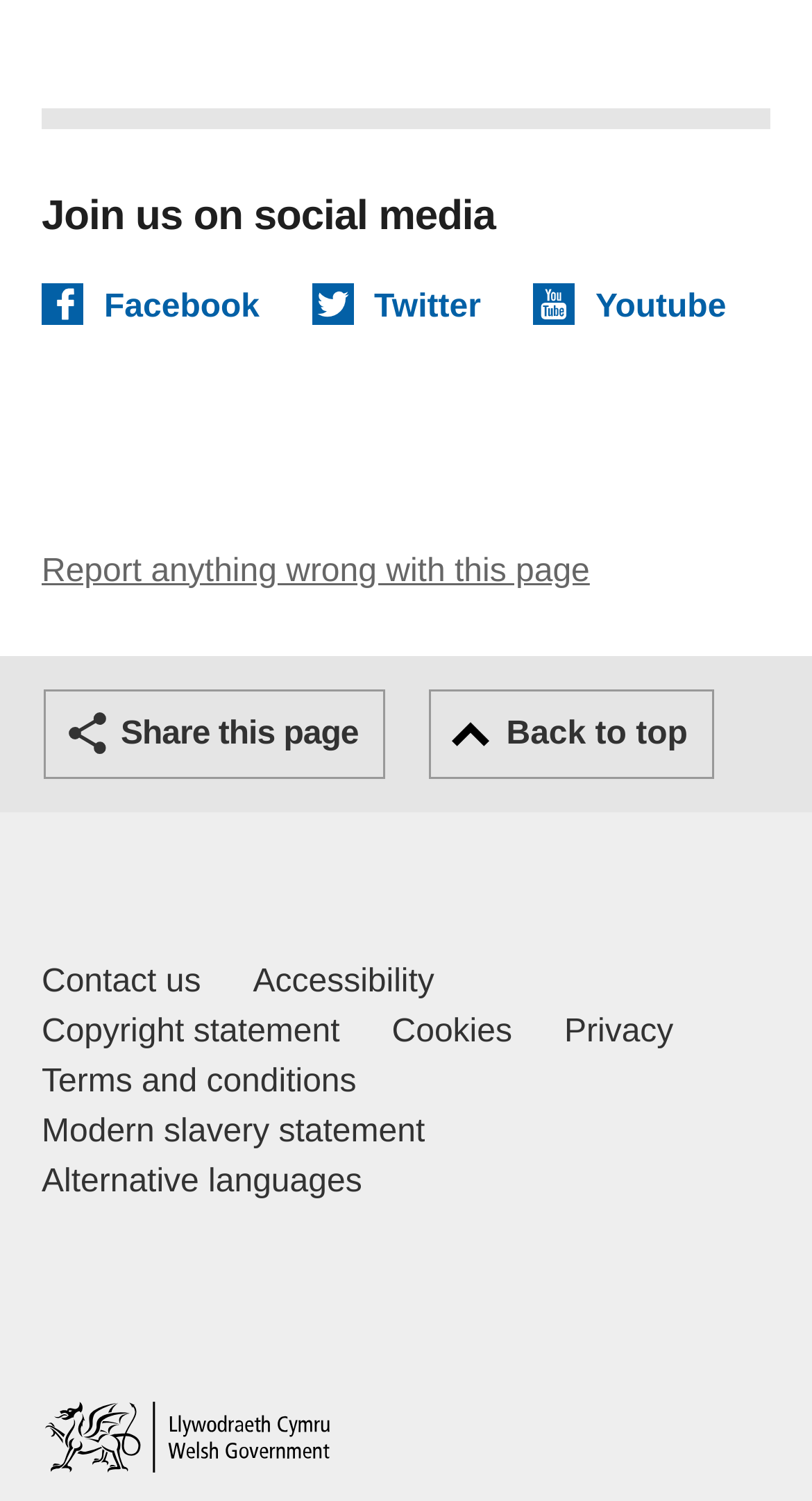Pinpoint the bounding box coordinates of the area that must be clicked to complete this instruction: "Click the link to Ohio".

None